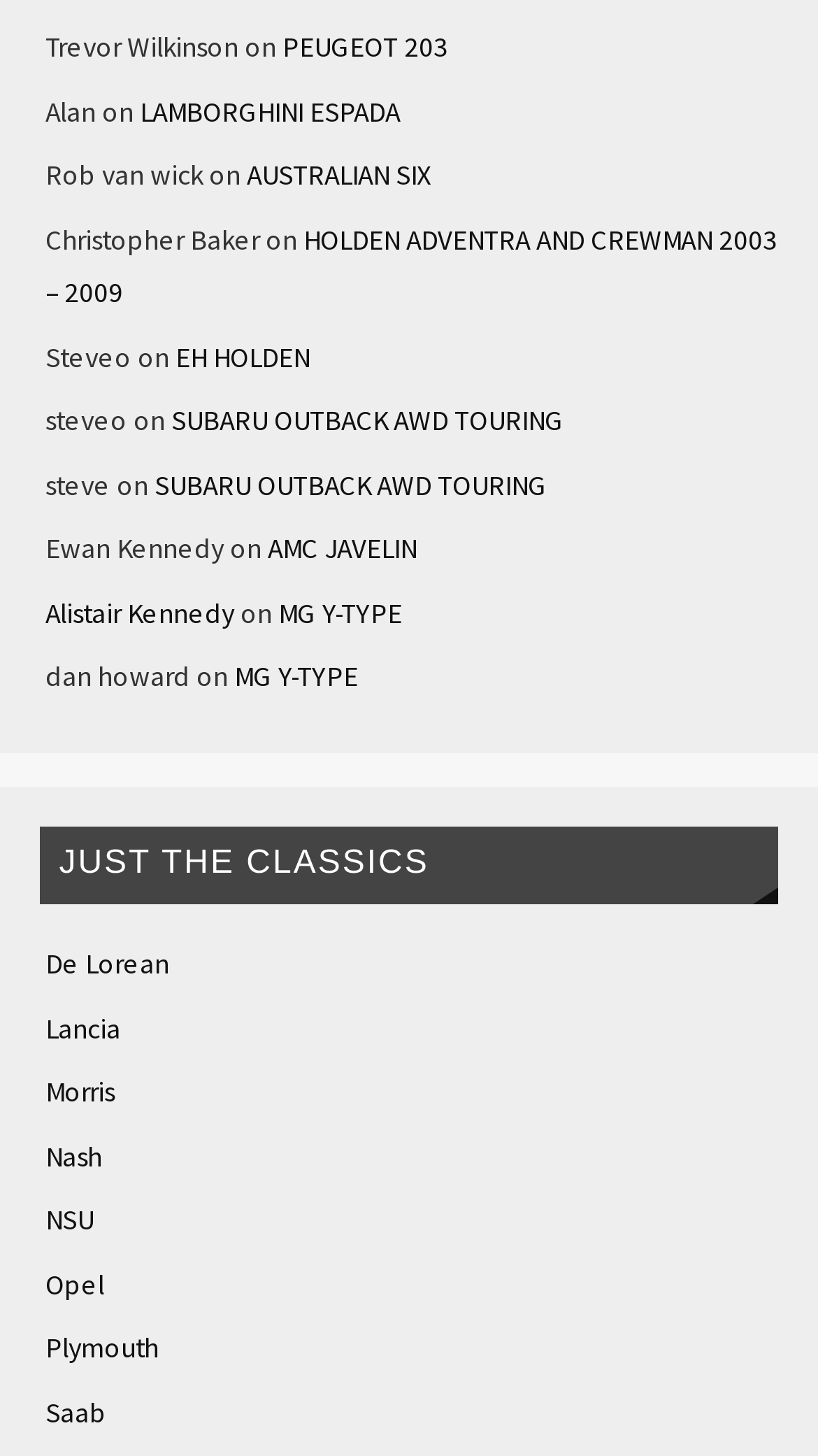Find the bounding box coordinates for the HTML element described as: "SUBARU OUTBACK AWD TOURING". The coordinates should consist of four float values between 0 and 1, i.e., [left, top, right, bottom].

[0.189, 0.321, 0.668, 0.345]